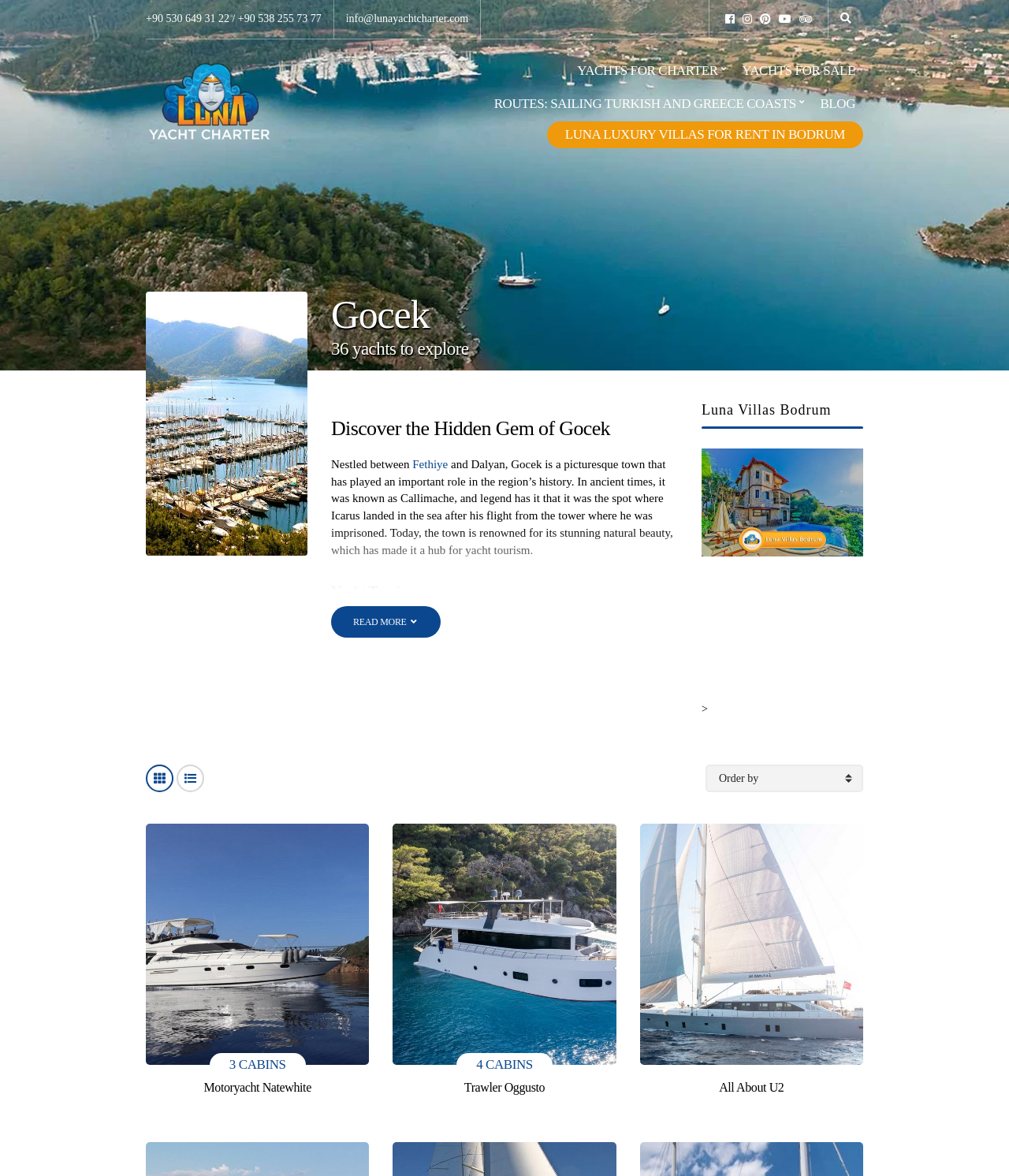Identify the bounding box of the UI element that matches this description: "Yachts for Sale".

[0.735, 0.047, 0.848, 0.075]